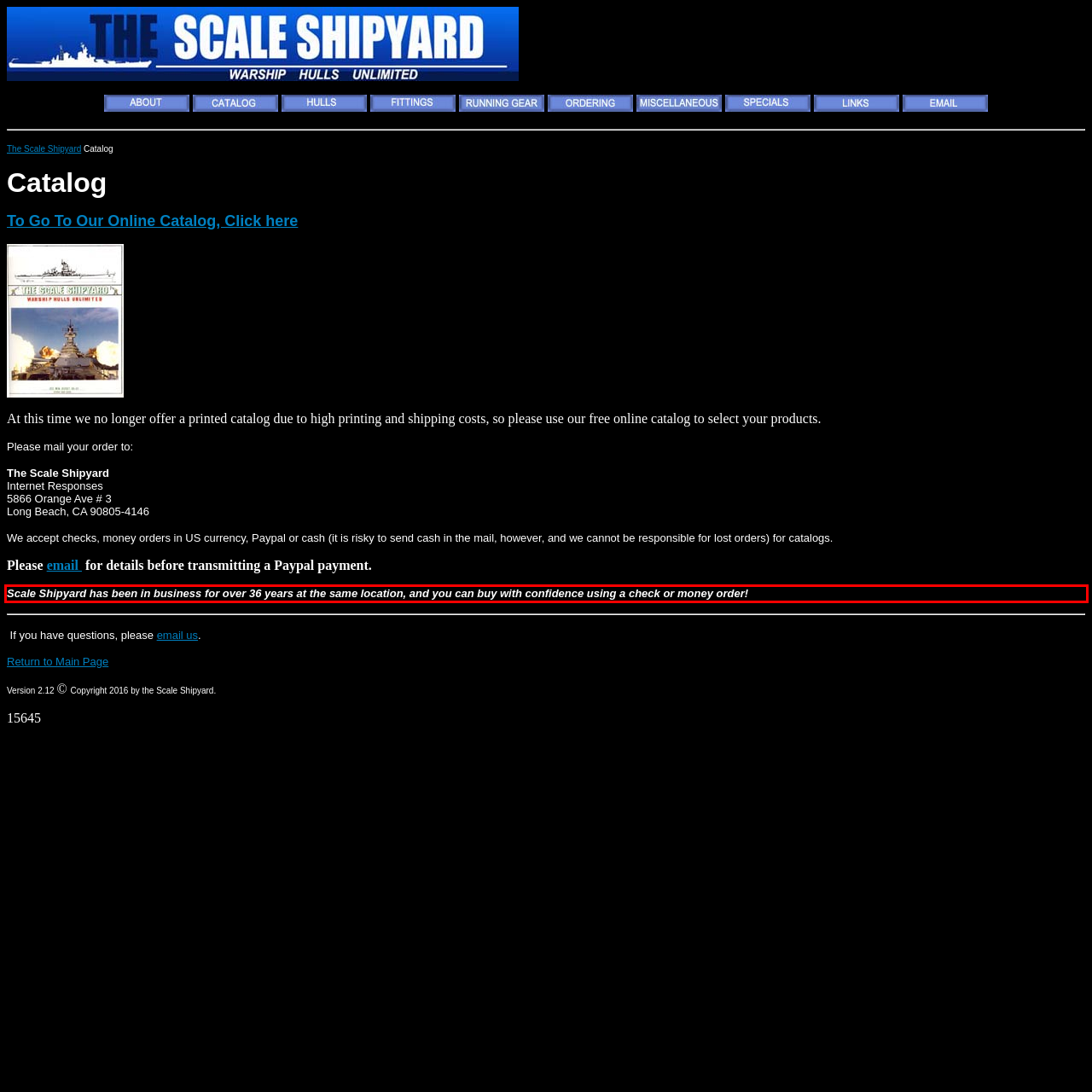You are provided with a screenshot of a webpage featuring a red rectangle bounding box. Extract the text content within this red bounding box using OCR.

Scale Shipyard has been in business for over 36 years at the same location, and you can buy with confidence using a check or money order!